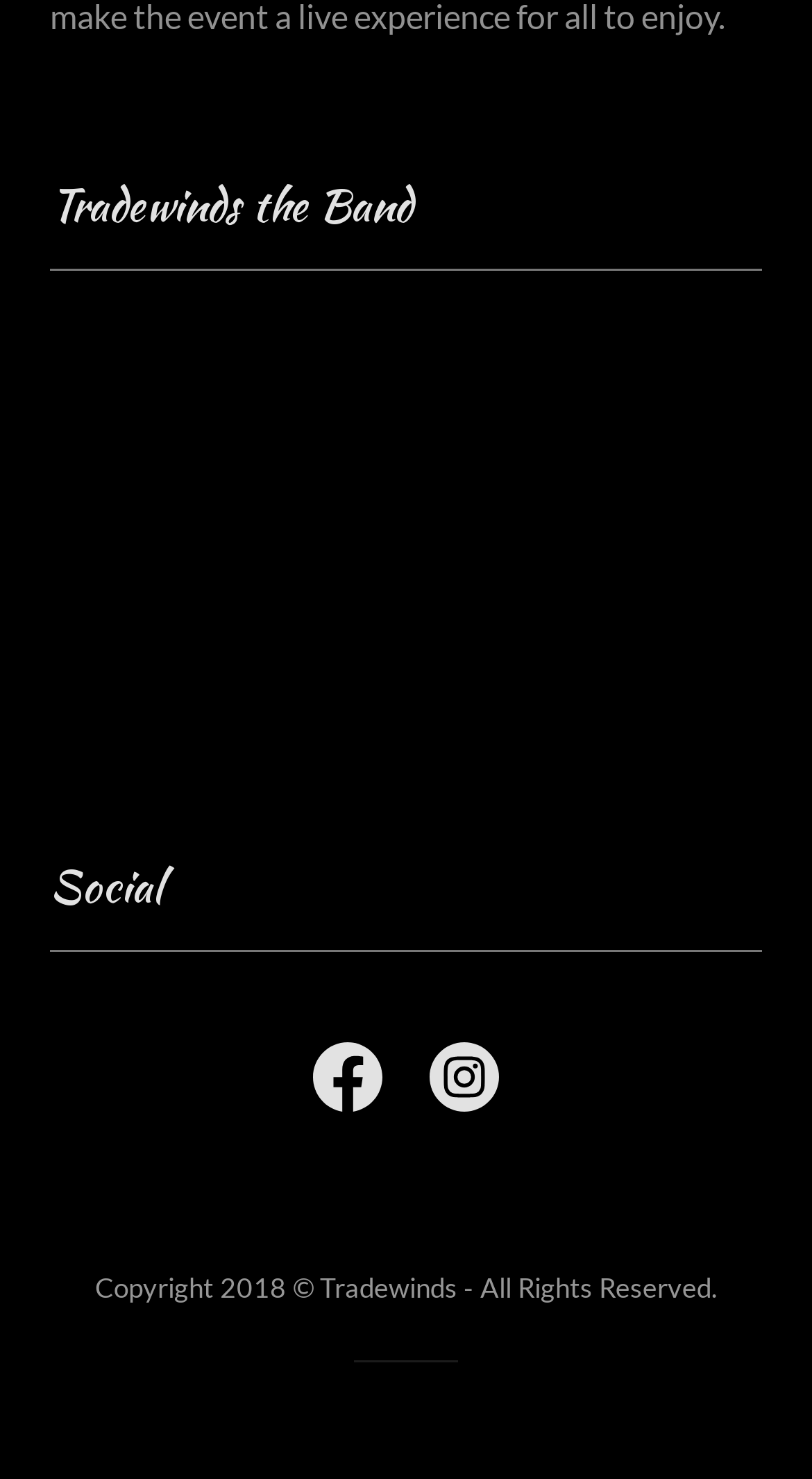What is the name of the band?
Please look at the screenshot and answer in one word or a short phrase.

Tradewinds